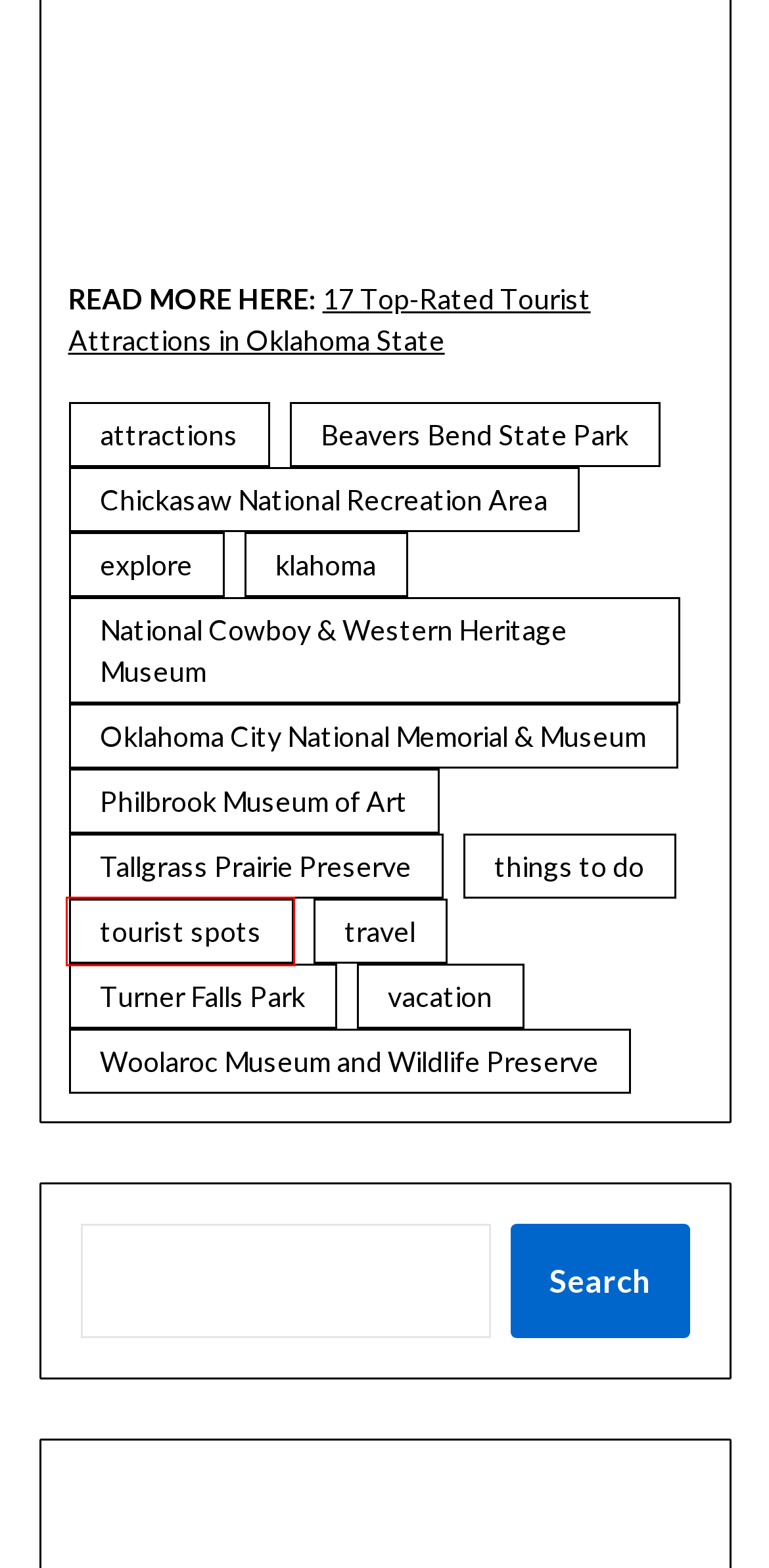You are looking at a screenshot of a webpage with a red bounding box around an element. Determine the best matching webpage description for the new webpage resulting from clicking the element in the red bounding box. Here are the descriptions:
A. Tallgrass Prairie Preserve Archives - Stuff to do in the United States
B. National Cowboy & Western Heritage Museum Archives - Stuff to do in the United States
C. Turner Falls Park Archives - Stuff to do in the United States
D. vacation Archives - Stuff to do in the United States
E. attractions Archives - Stuff to do in the United States
F. Woolaroc Museum and Wildlife Preserve Archives - Stuff to do in the United States
G. tourist spots Archives - Stuff to do in the United States
H. things to do Archives - Stuff to do in the United States

G